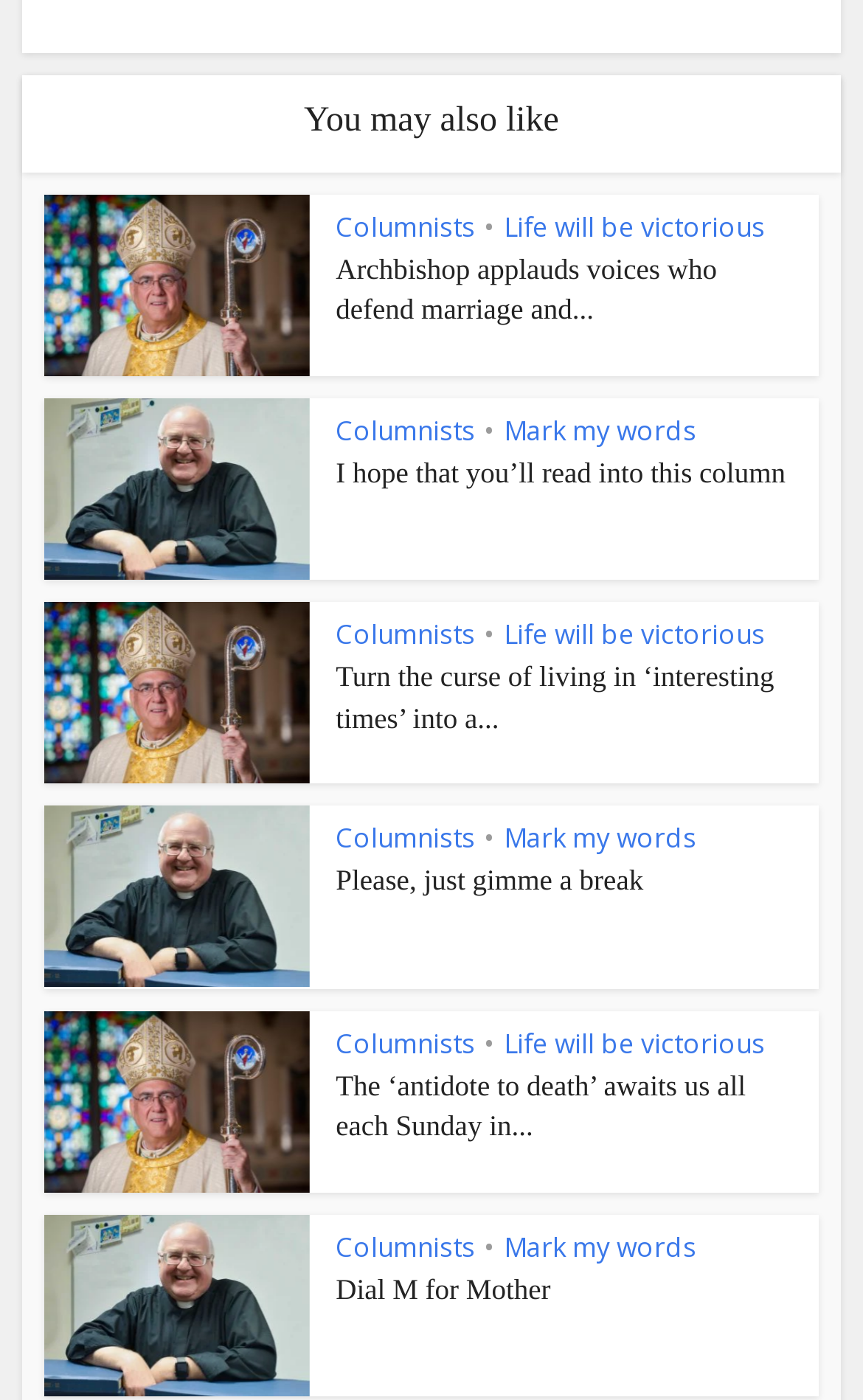Locate the bounding box coordinates of the element I should click to achieve the following instruction: "Check 'Dial M for Mother'".

[0.389, 0.908, 0.638, 0.932]